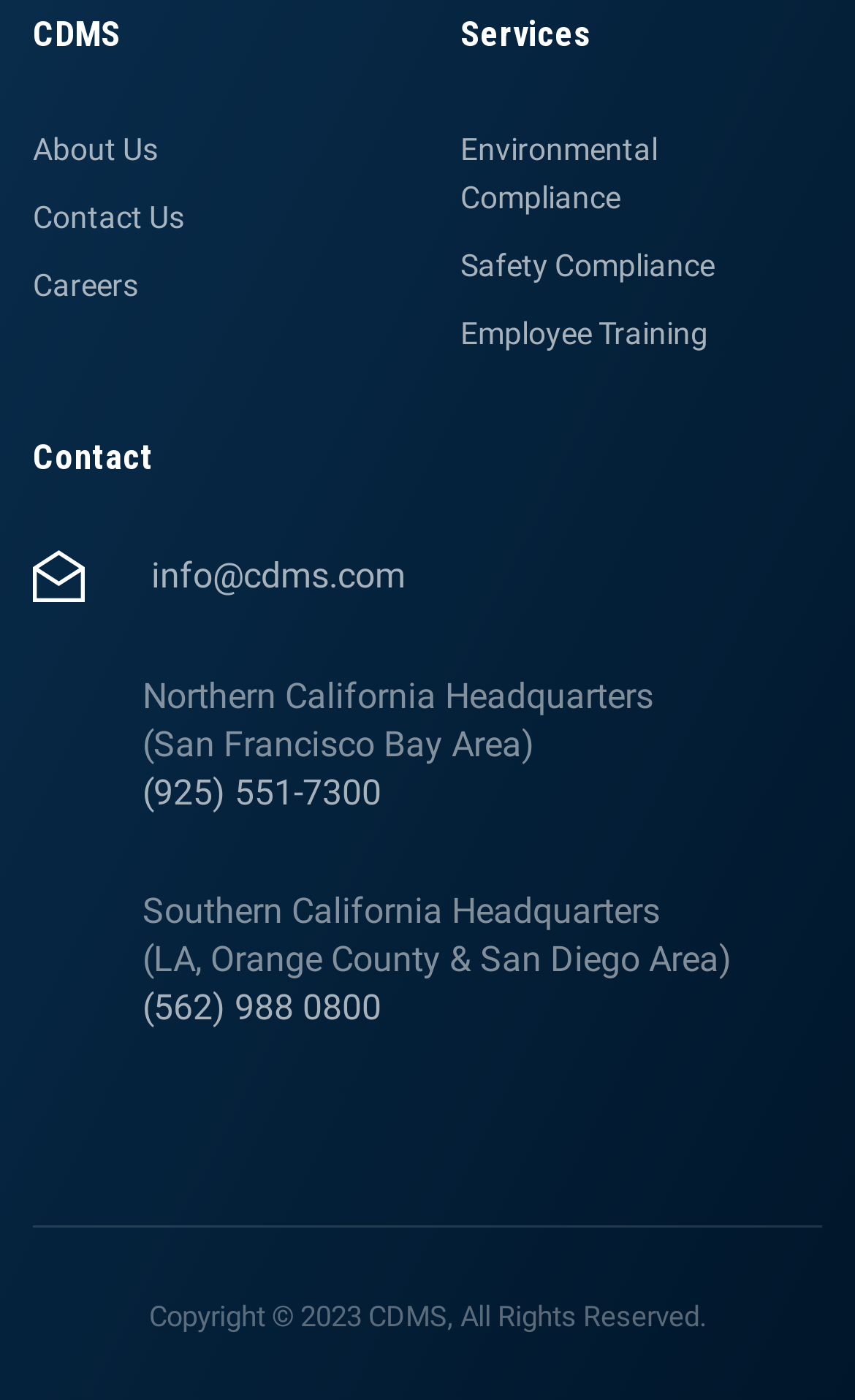Please identify the bounding box coordinates of the element that needs to be clicked to execute the following command: "Send an email to info@cdms.com". Provide the bounding box using four float numbers between 0 and 1, formatted as [left, top, right, bottom].

[0.177, 0.395, 0.474, 0.425]